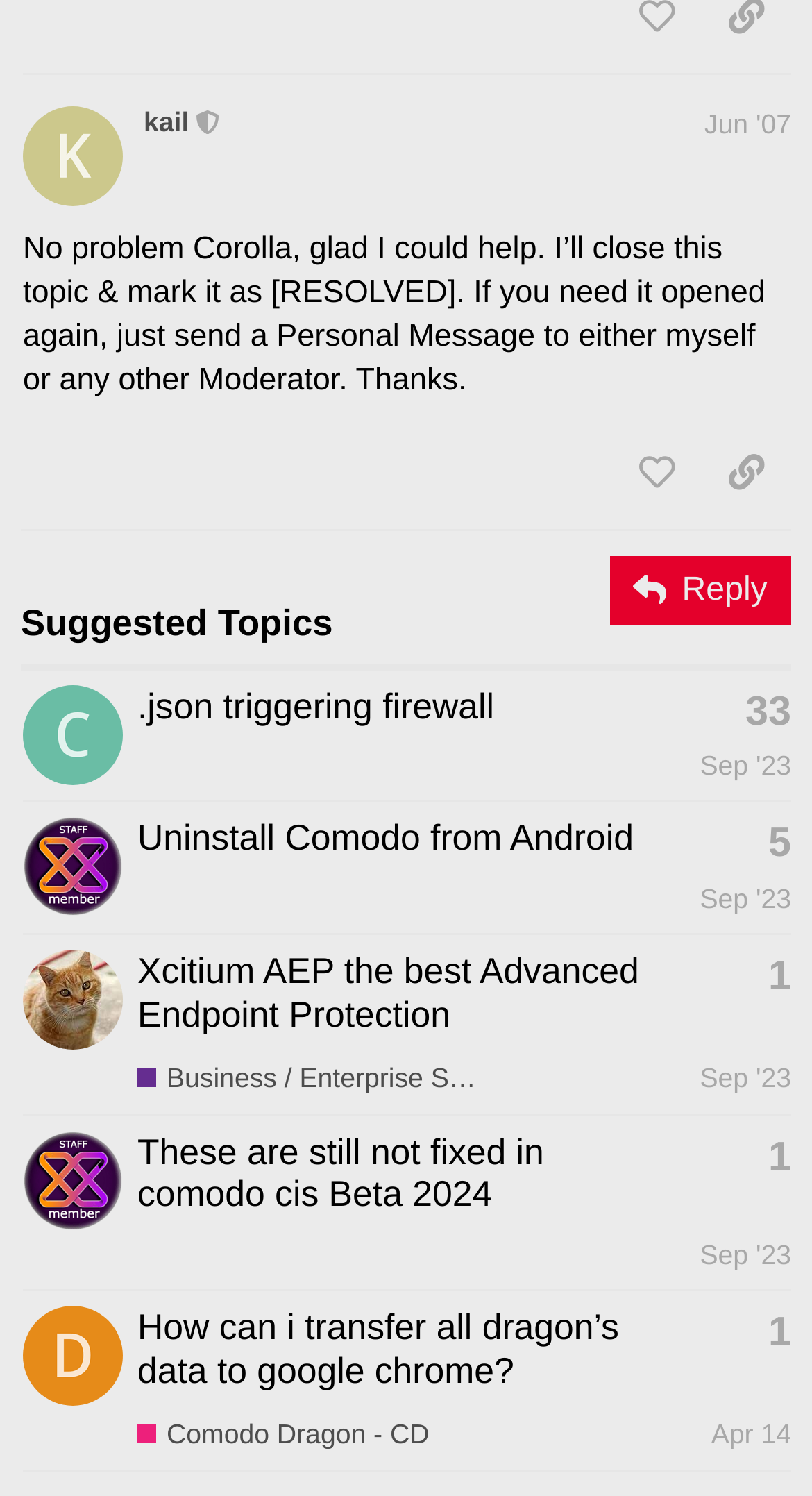Determine the bounding box coordinates of the clickable element necessary to fulfill the instruction: "Like this post". Provide the coordinates as four float numbers within the 0 to 1 range, i.e., [left, top, right, bottom].

[0.753, 0.29, 0.864, 0.343]